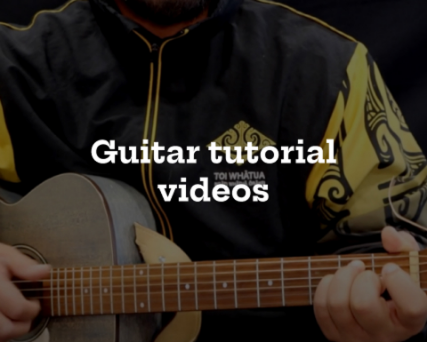Offer a comprehensive description of the image.

The image features a close-up view of a person playing an acoustic guitar, showcasing their hands positioned on the fretboard. The individual is dressed in a black jacket adorned with yellow patterns, suggesting a casual yet stylish appearance. Above the guitar, bold and prominent text reads "Guitar tutorial videos," indicating that the image is likely associated with instructional content aimed at teaching viewers how to play the guitar. The background is a solid black, which helps to emphasize both the musician and the text, creating a focused visual that conveys a sense of creativity and engagement with music learning.